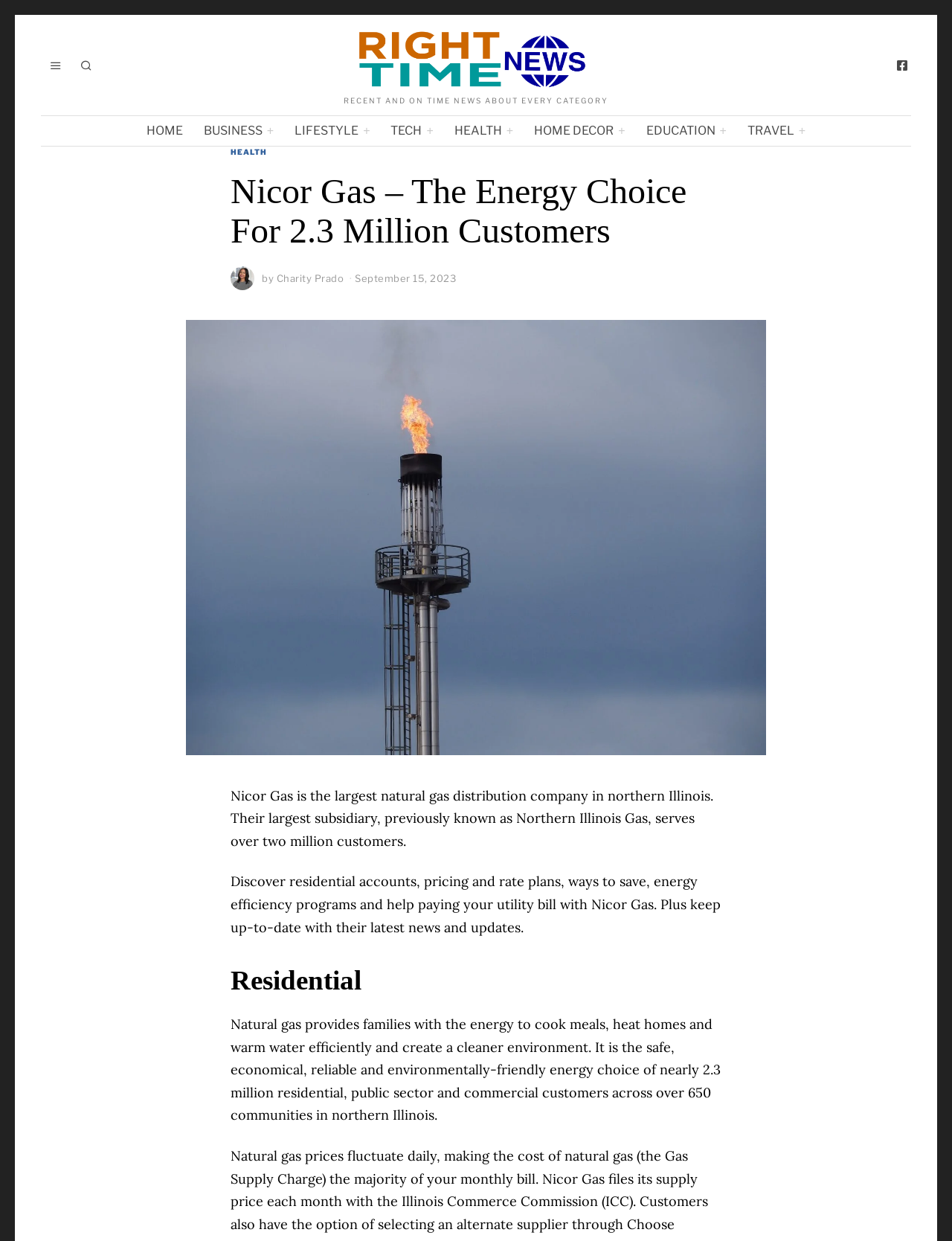How many customers does Nicor Gas serve? Using the information from the screenshot, answer with a single word or phrase.

over 2 million